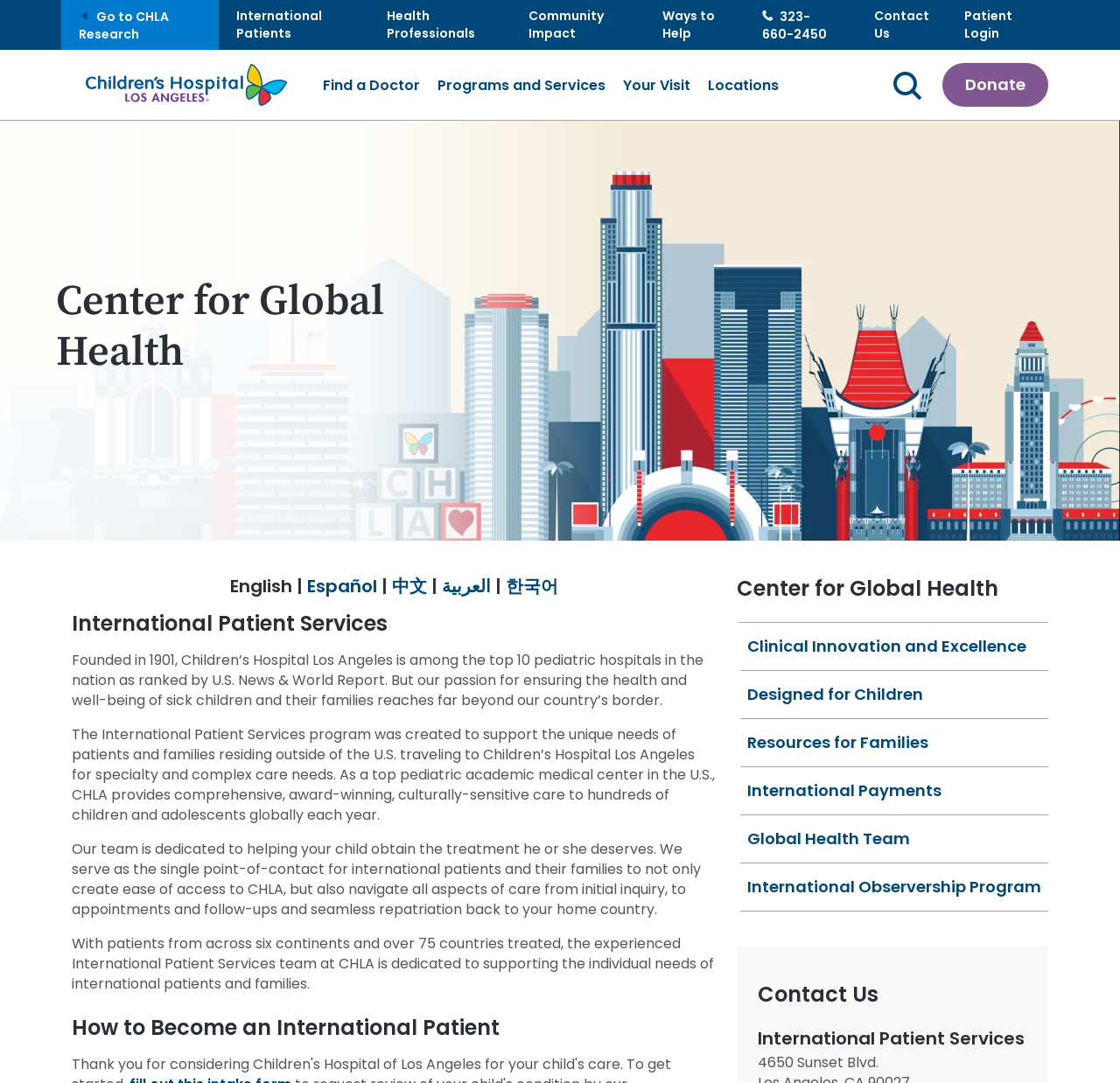What is the address of the hospital?
Please give a detailed and elaborate explanation in response to the question.

I found the answer by looking at the static text '4650 Sunset Blvd.' which is located at the bottom of the webpage and appears to be the address of the hospital.